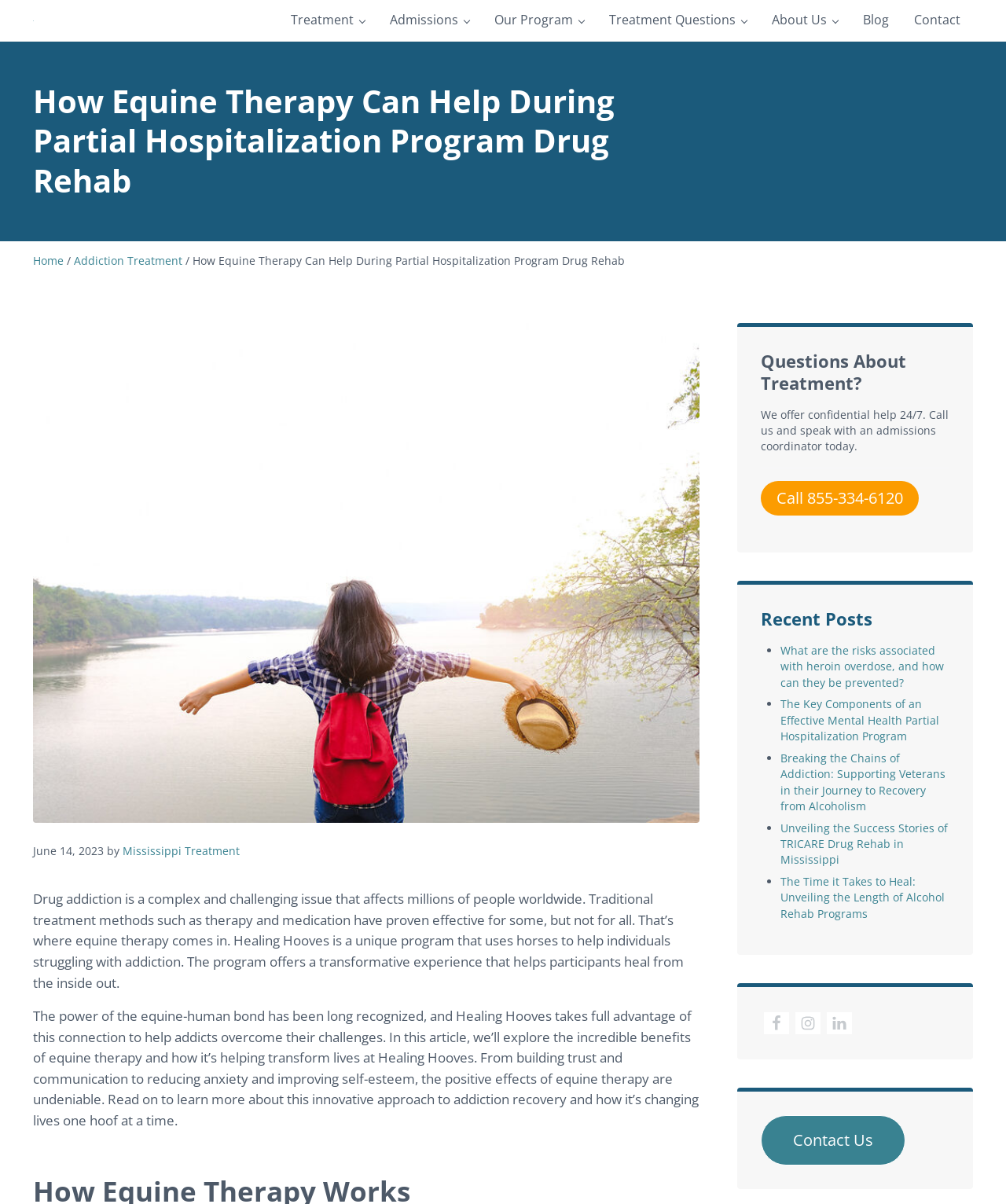Please provide the bounding box coordinates for the element that needs to be clicked to perform the instruction: "Read the article about equine therapy". The coordinates must consist of four float numbers between 0 and 1, formatted as [left, top, right, bottom].

[0.032, 0.758, 0.693, 0.849]